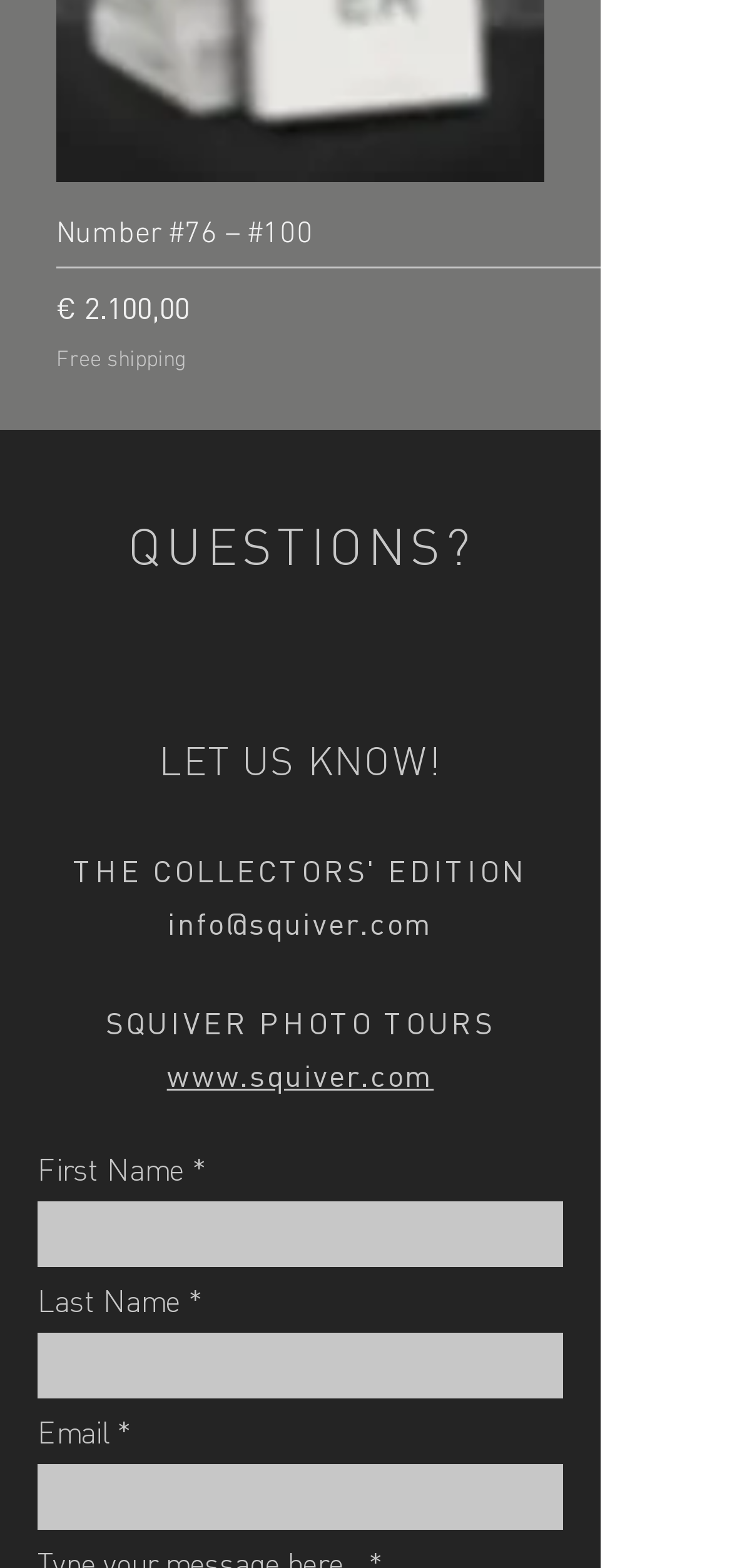Could you determine the bounding box coordinates of the clickable element to complete the instruction: "Contact via email"? Provide the coordinates as four float numbers between 0 and 1, i.e., [left, top, right, bottom].

[0.229, 0.576, 0.592, 0.601]